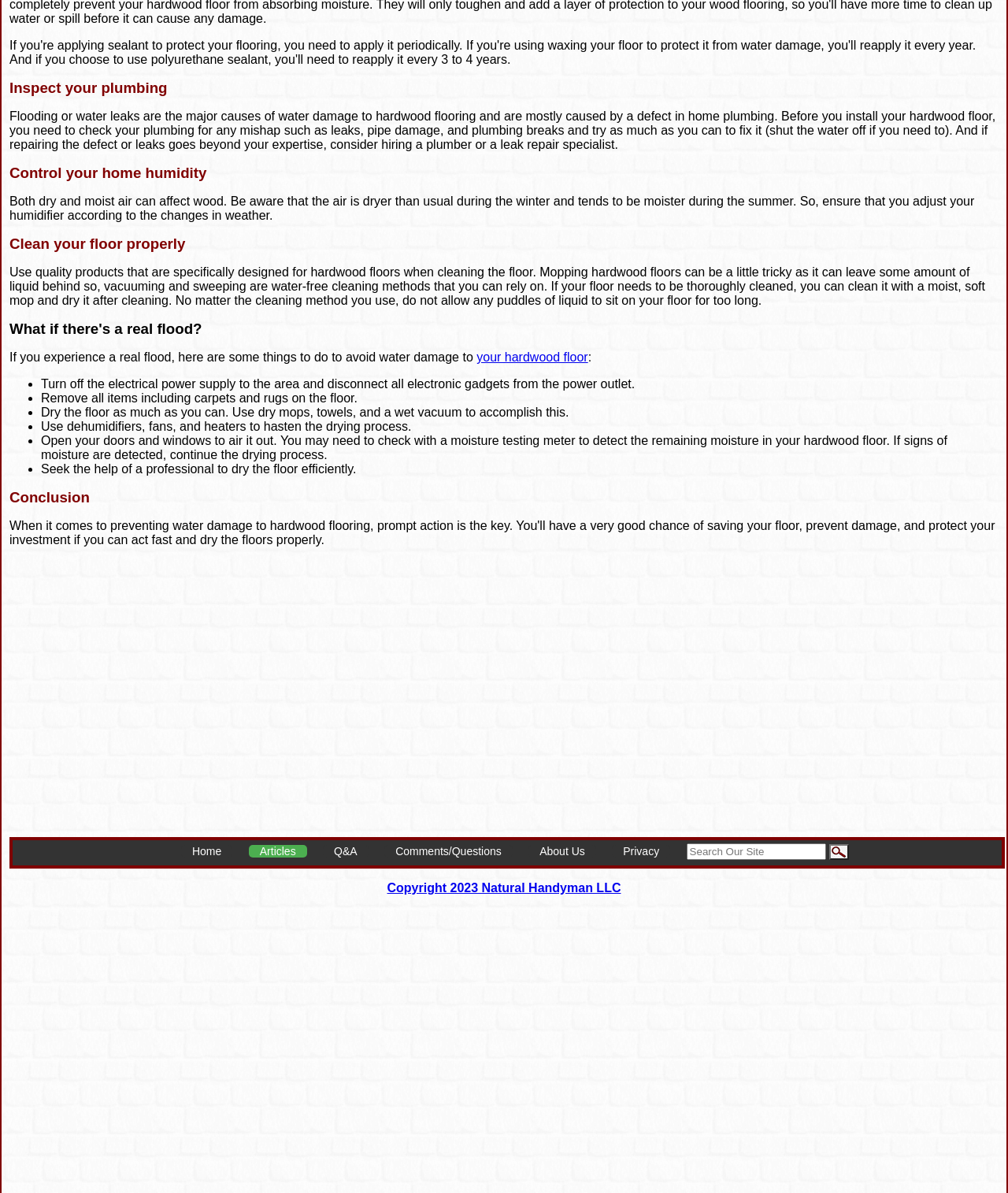What should you do if you experience a real flood?
Based on the screenshot, respond with a single word or phrase.

Turn off power and disconnect electronics